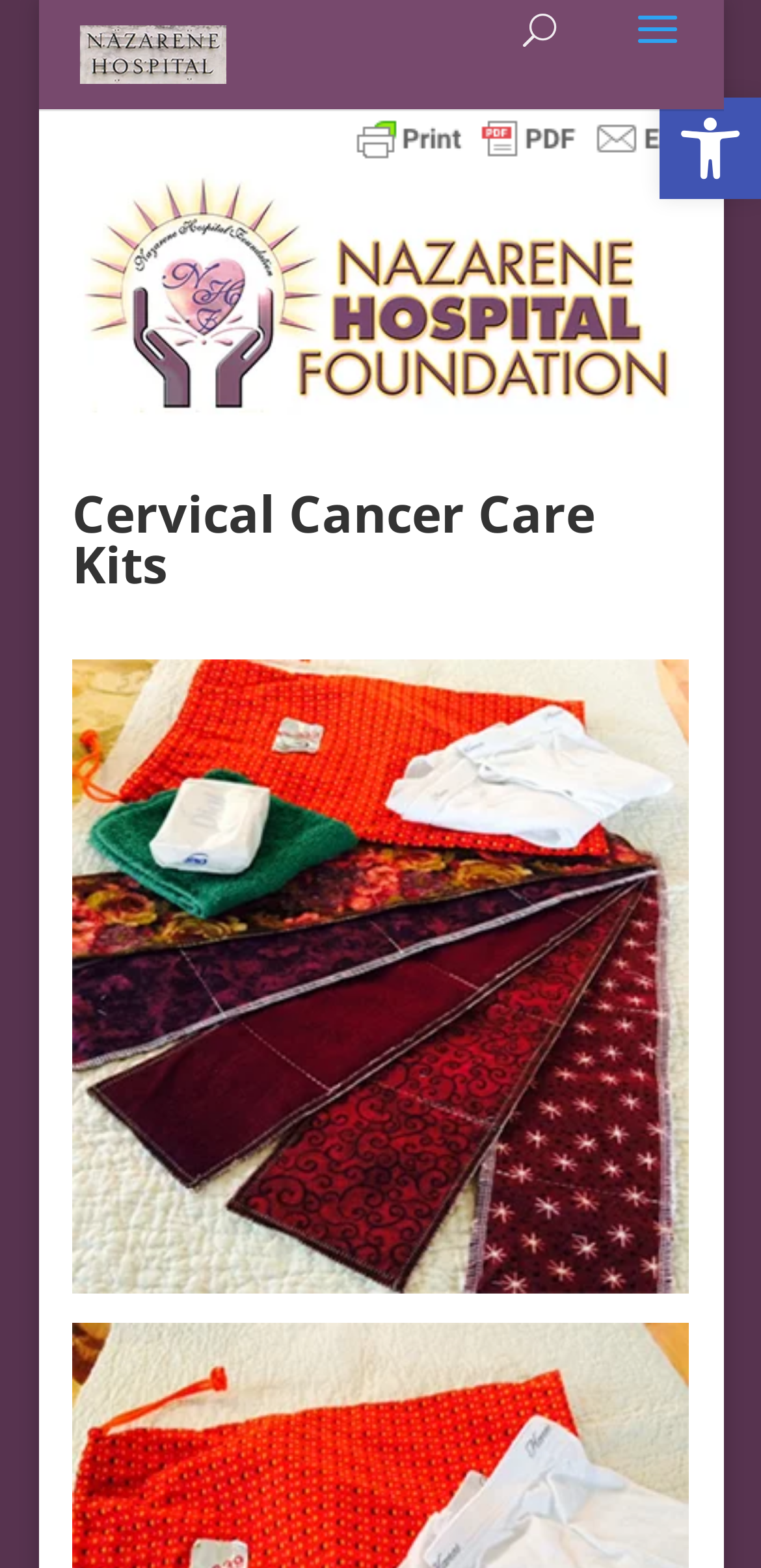Determine the bounding box coordinates of the UI element described below. Use the format (top-left x, top-left y, bottom-right x, bottom-right y) with floating point numbers between 0 and 1: title="Printer Friendly, PDF & Email"

[0.453, 0.074, 0.95, 0.098]